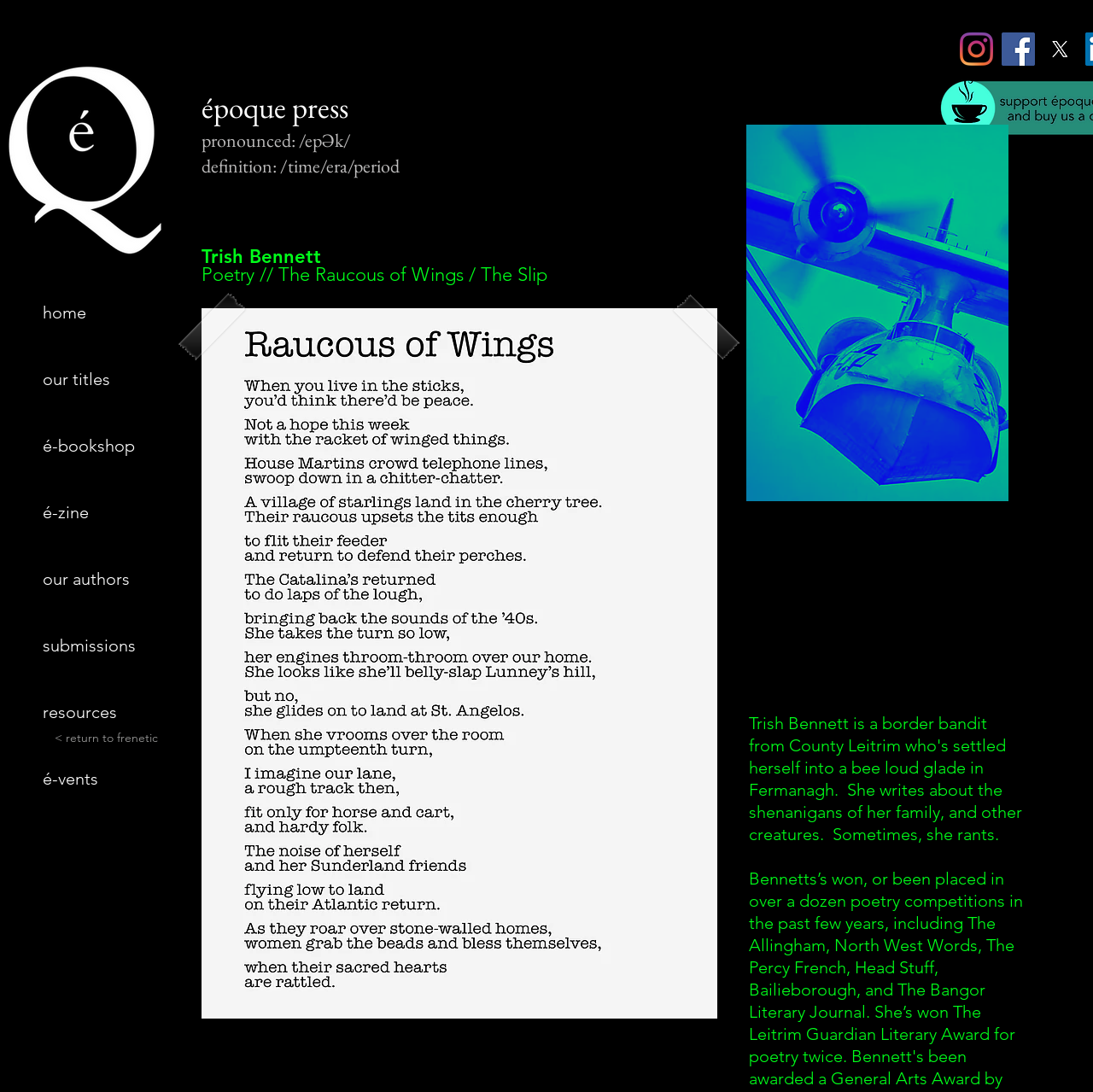How many navigation links are there?
Examine the image and provide an in-depth answer to the question.

The navigation links can be found in the navigation element with the text 'Site' at coordinates [0.039, 0.256, 0.198, 0.744]. There are 7 links: 'home', 'our titles', 'é-bookshop', 'é-zine', 'our authors', 'submissions', and 'resources'.